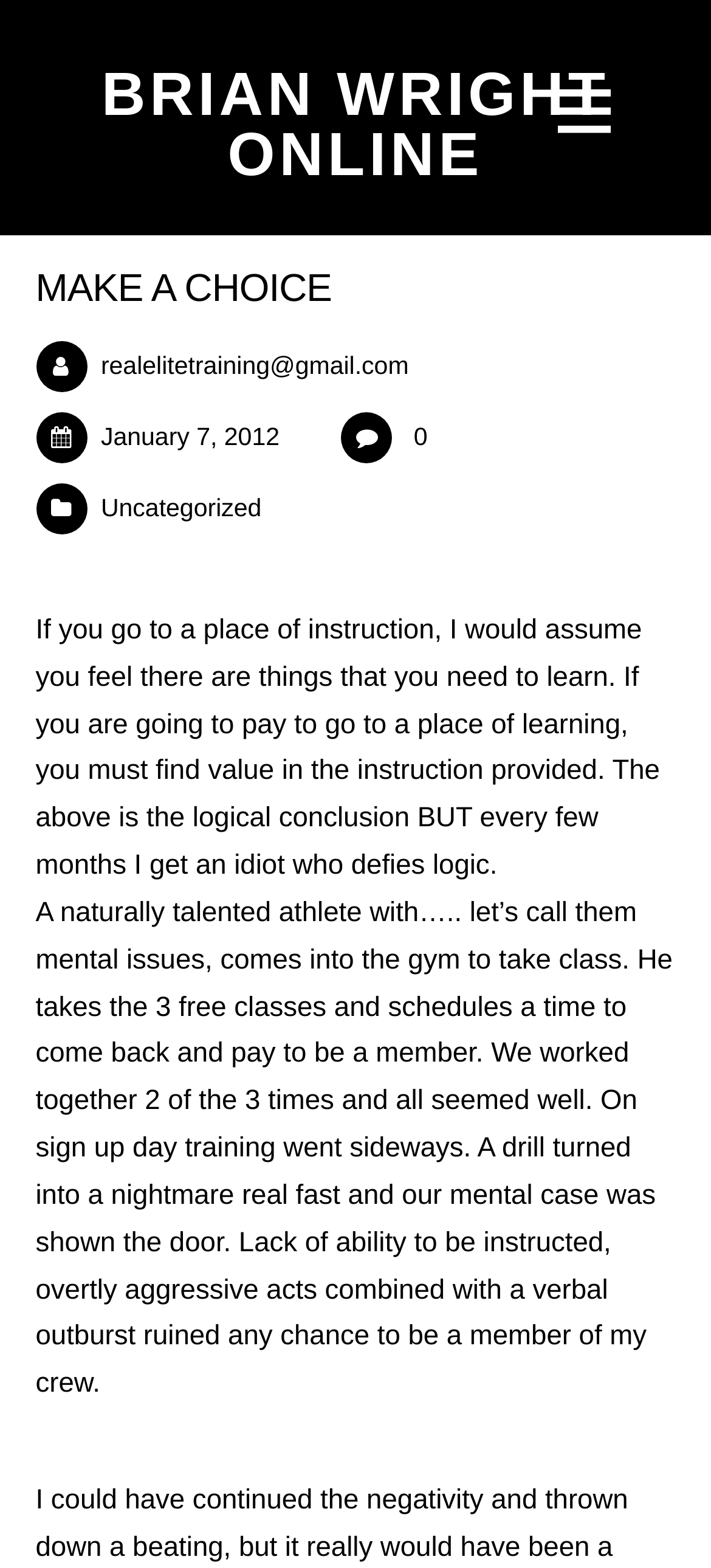How many times did the author work with the athlete? Based on the image, give a response in one word or a short phrase.

2